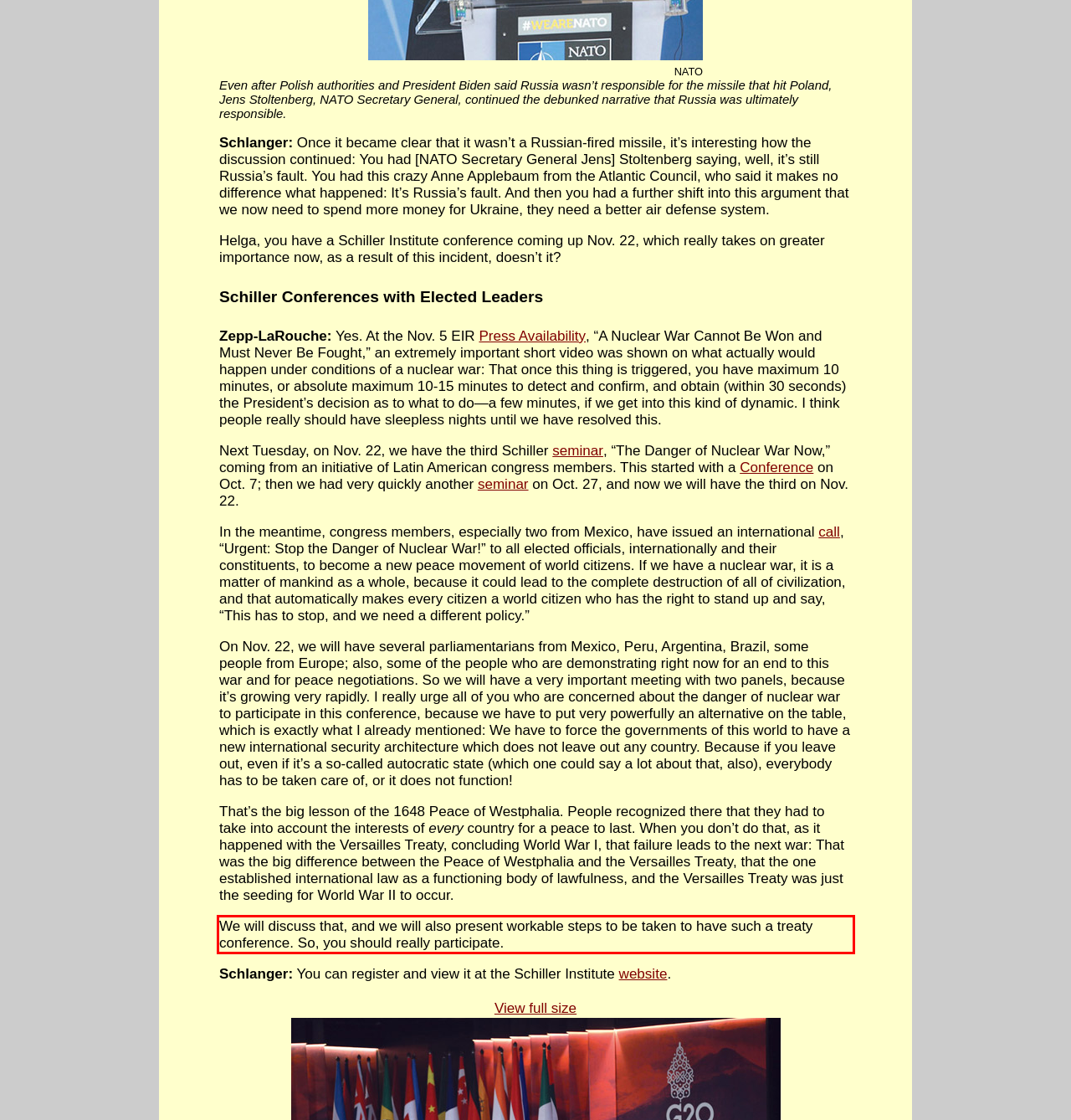Within the screenshot of the webpage, there is a red rectangle. Please recognize and generate the text content inside this red bounding box.

We will discuss that, and we will also present workable steps to be taken to have such a treaty conference. So, you should really participate.